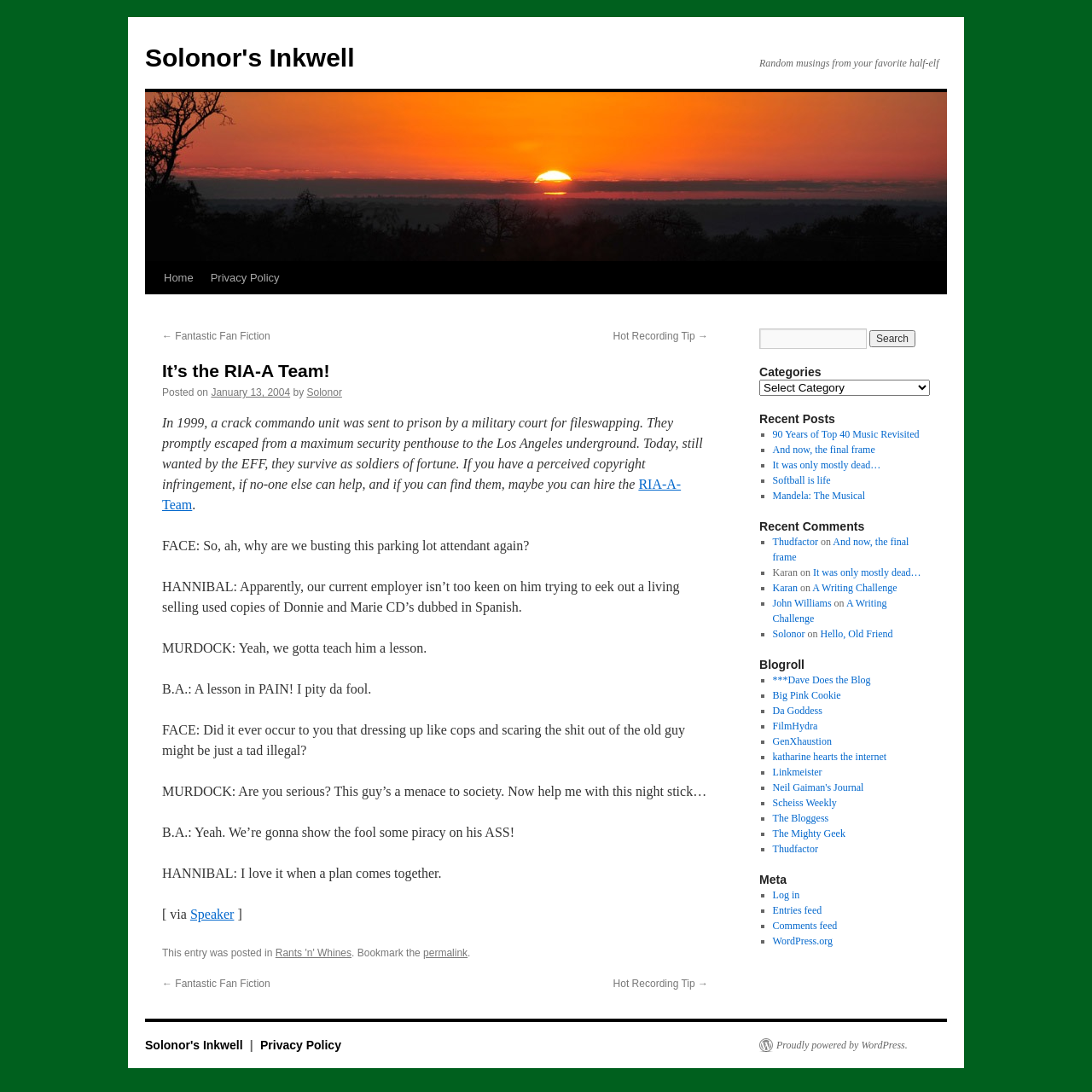Create an in-depth description of the webpage, covering main sections.

This webpage is a blog post titled "It's the RIA-A Team!" on Solonor's Inkwell. At the top, there is a link to the blog's homepage, accompanied by an image of Solonor's Inkwell. Below this, there is a brief description of the blog, stating that it contains "Random musings from your favorite half-elf."

The main content of the page is divided into two sections. On the left, there is a series of links, including "Skip to content," "Home," and "Privacy Policy." Below these links, there is a heading with the title of the blog post, followed by a series of paragraphs describing a fictional scenario involving a team of commandos.

On the right side of the page, there is a complementary section containing a search bar, a list of categories, recent posts, and recent comments. The search bar consists of a text box and a "Search" button. The categories section is a dropdown menu, while the recent posts and comments sections are lists of links with brief descriptions.

At the bottom of the page, there is a section titled "Blogroll" containing a list of links to other blogs.